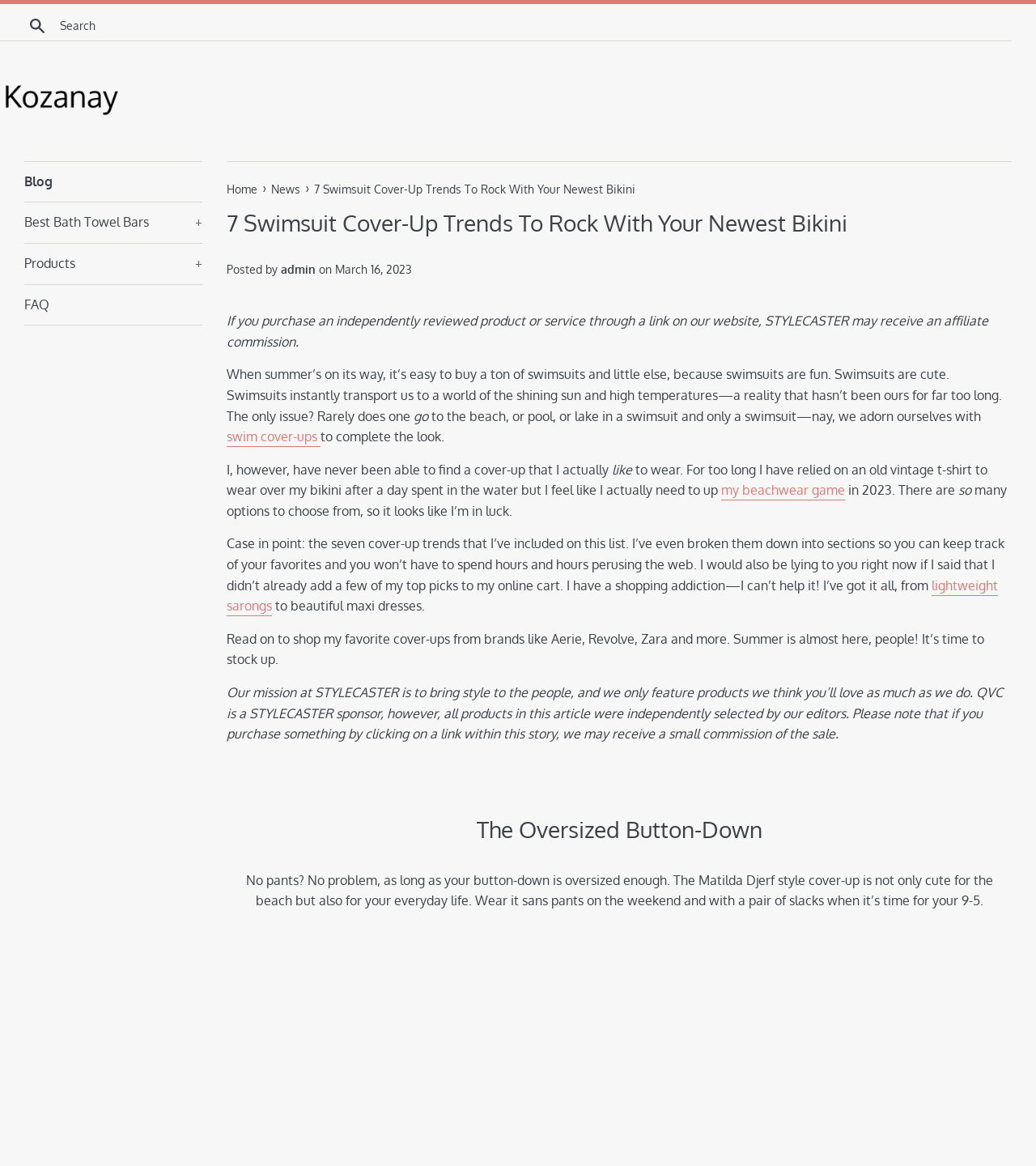Pinpoint the bounding box coordinates of the clickable area needed to execute the instruction: "Search for something". The coordinates should be specified as four float numbers between 0 and 1, i.e., [left, top, right, bottom].

[0.023, 0.009, 0.195, 0.035]